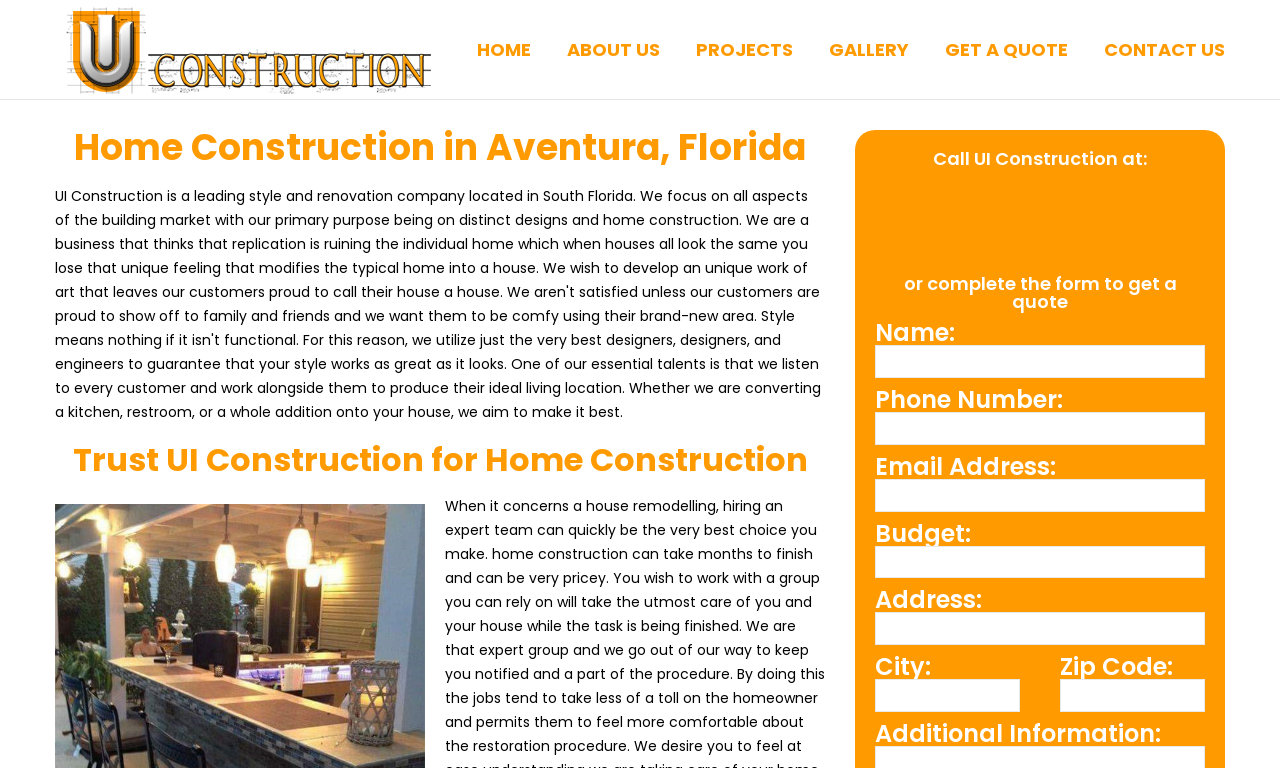Use a single word or phrase to answer the question: What type of projects does UI Construction specialize in?

Home remodeling projects